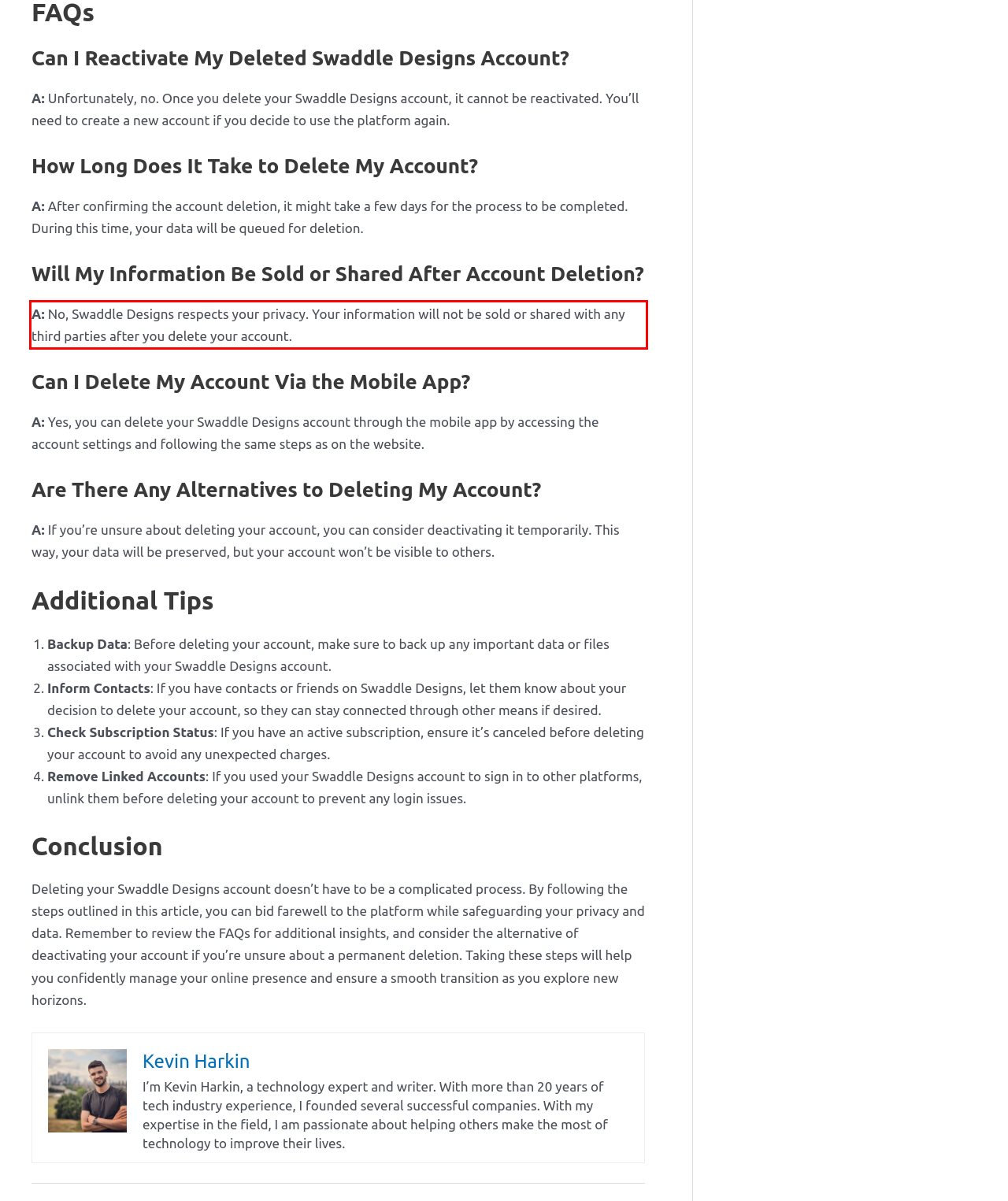Identify the text inside the red bounding box on the provided webpage screenshot by performing OCR.

A: No, Swaddle Designs respects your privacy. Your information will not be sold or shared with any third parties after you delete your account.